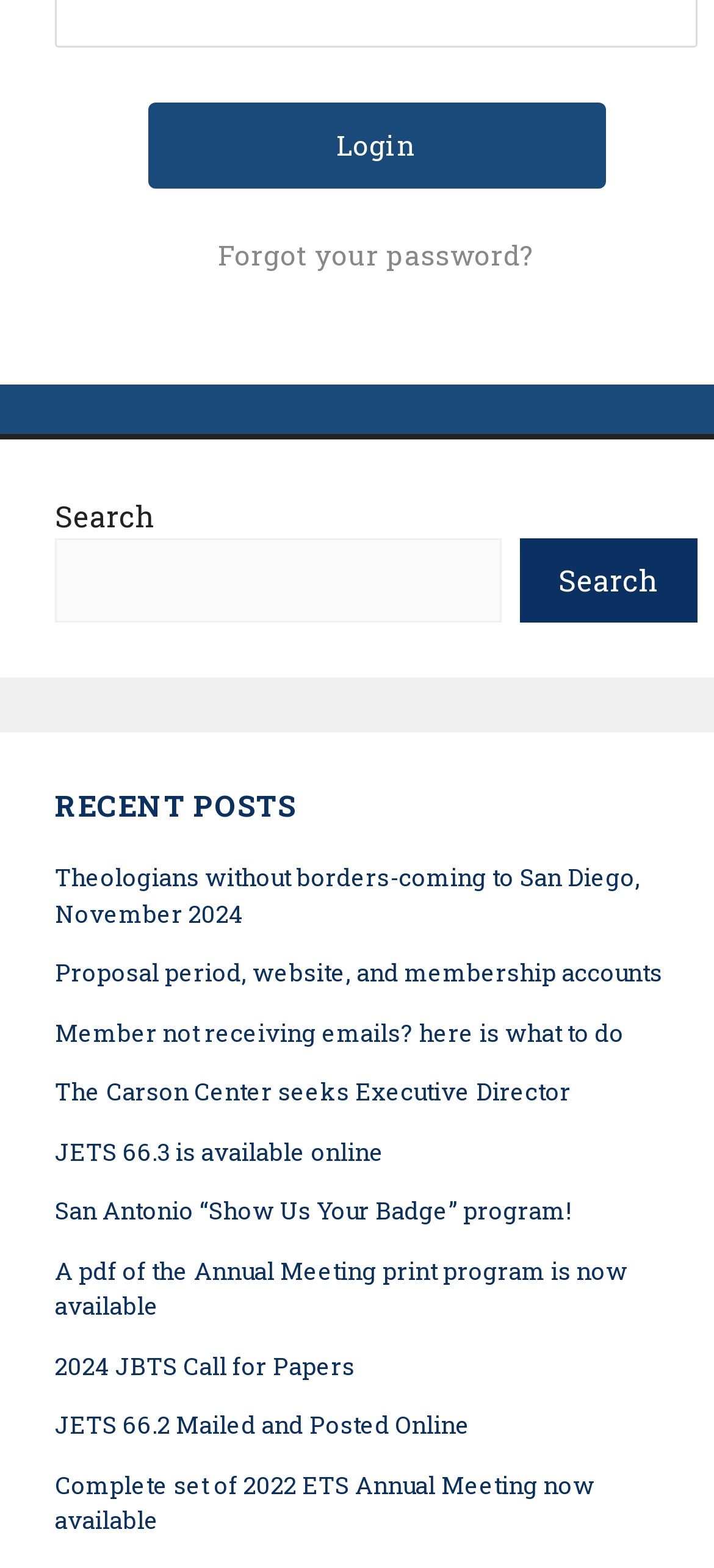Please determine the bounding box coordinates of the element's region to click in order to carry out the following instruction: "Forgot your password?". The coordinates should be four float numbers between 0 and 1, i.e., [left, top, right, bottom].

[0.077, 0.149, 0.977, 0.175]